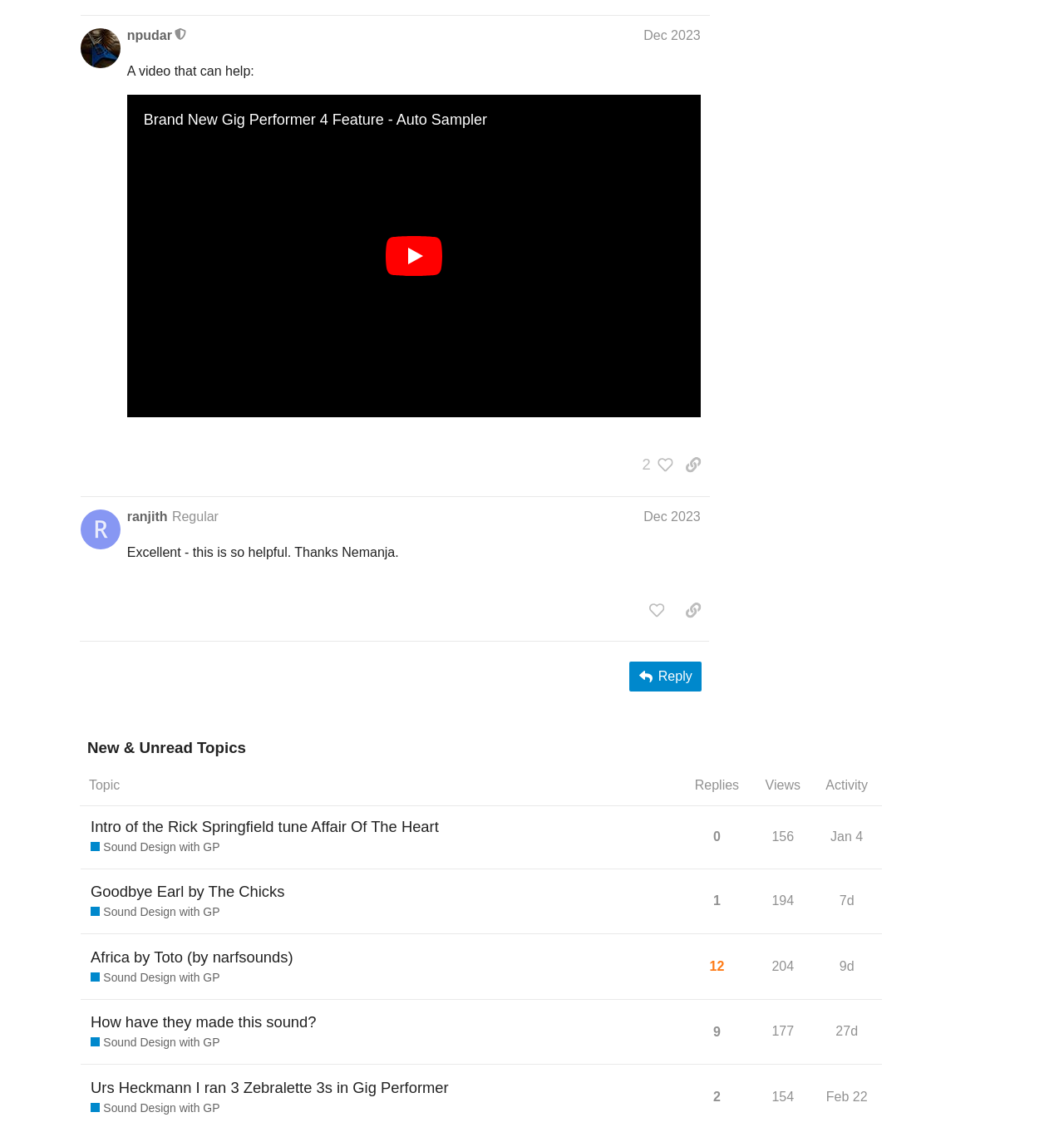How many people liked the post #4?
Based on the screenshot, give a detailed explanation to answer the question.

The number of people who liked the post #4 can be found in the button '2 people liked this post. Click to view'.